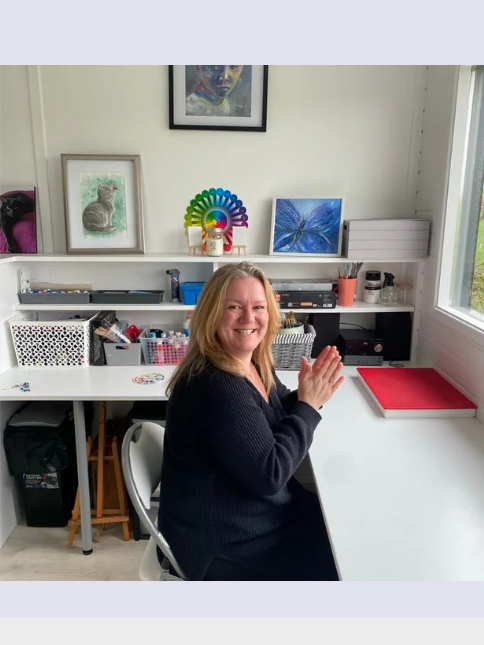Use a single word or phrase to answer the question:
What is the dominant source of light in the studio?

Natural light